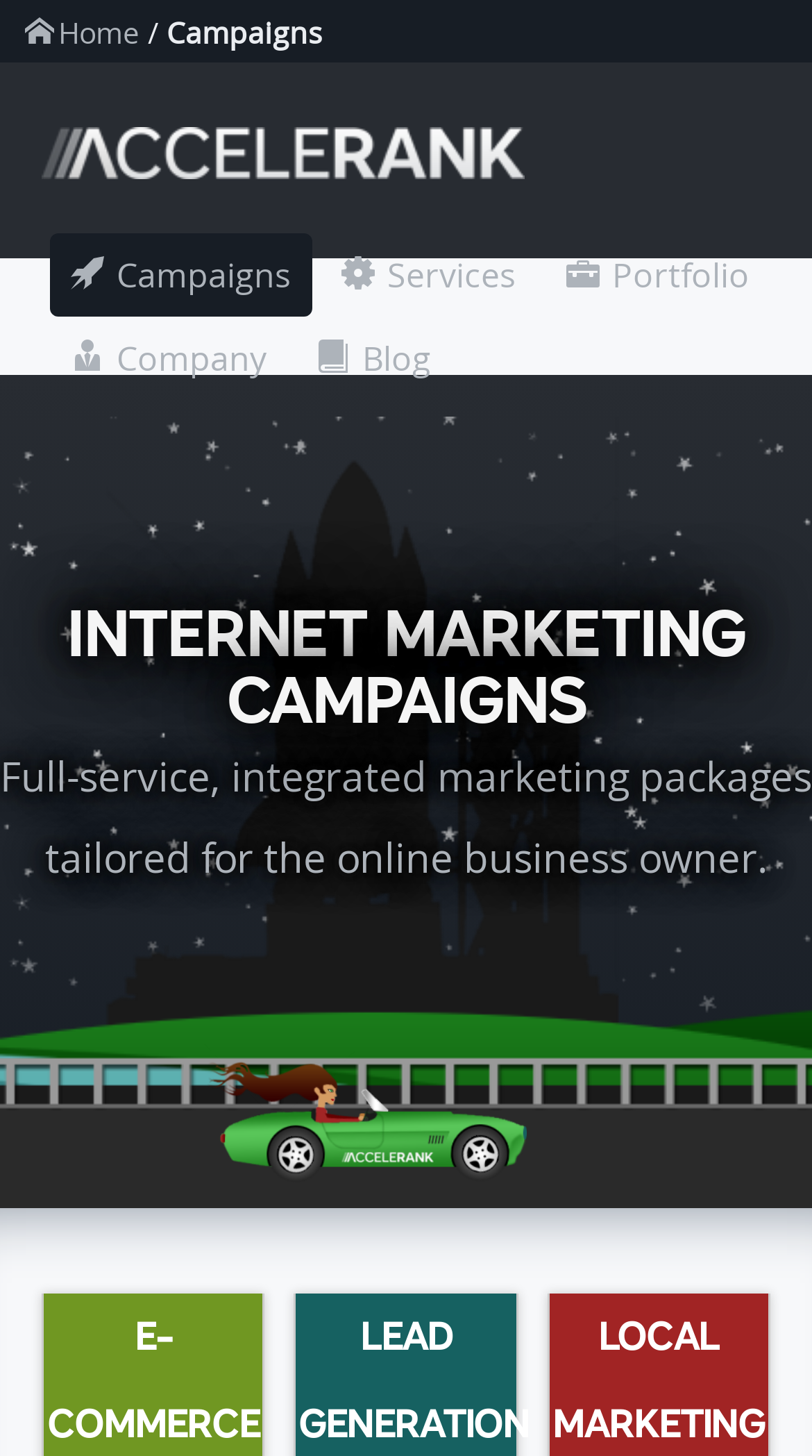Locate the bounding box coordinates of the element that needs to be clicked to carry out the instruction: "Click on Home". The coordinates should be given as four float numbers ranging from 0 to 1, i.e., [left, top, right, bottom].

[0.072, 0.009, 0.172, 0.036]